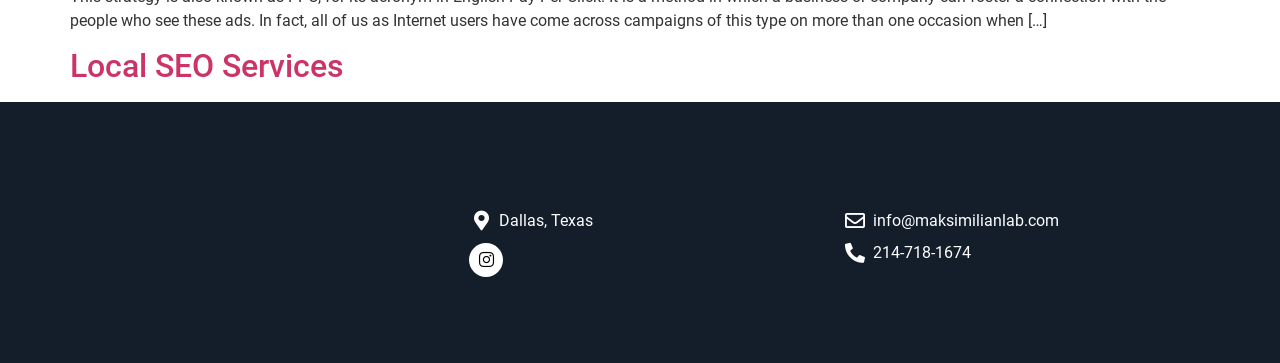How many contact methods are provided on the webpage?
Provide a detailed answer to the question, using the image to inform your response.

The webpage provides three contact methods: an email address 'info@maksimilianlab.com', a phone number '214-718-1674', and an Instagram link. These contact methods can be found in the link elements with bounding box coordinates [0.658, 0.574, 0.925, 0.641], [0.658, 0.663, 0.925, 0.729], and [0.367, 0.668, 0.393, 0.762] respectively.